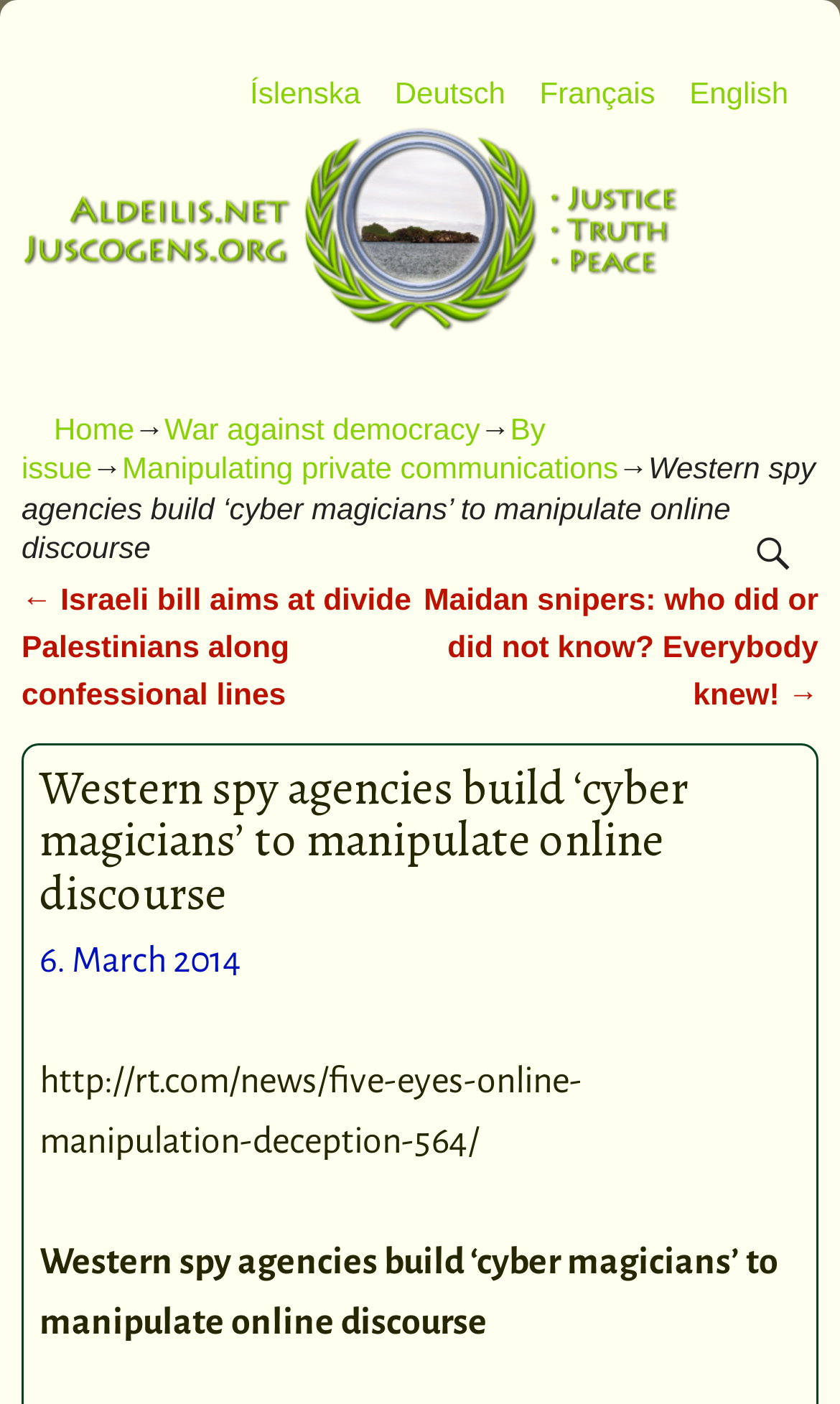Could you highlight the region that needs to be clicked to execute the instruction: "Go to home page"?

[0.064, 0.293, 0.16, 0.317]